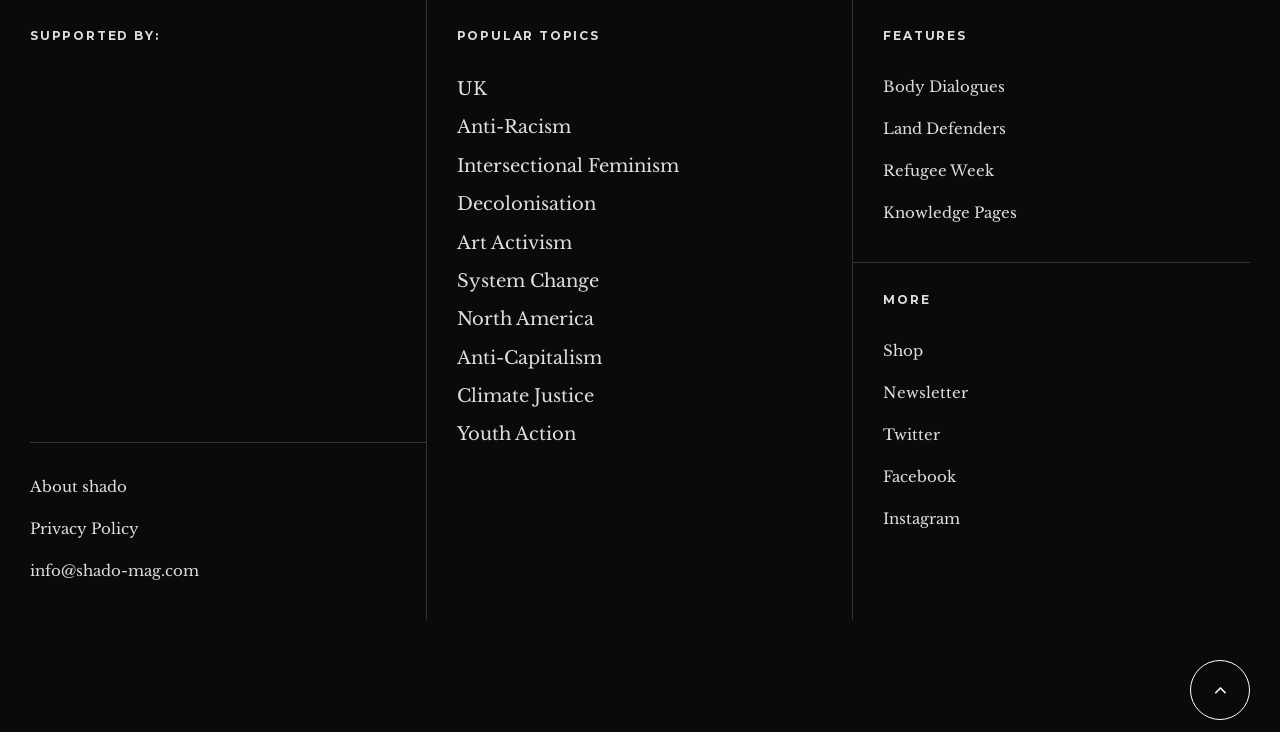Pinpoint the bounding box coordinates of the element to be clicked to execute the instruction: "Click the link to download Javorek complex conditioning as a PDF file".

None